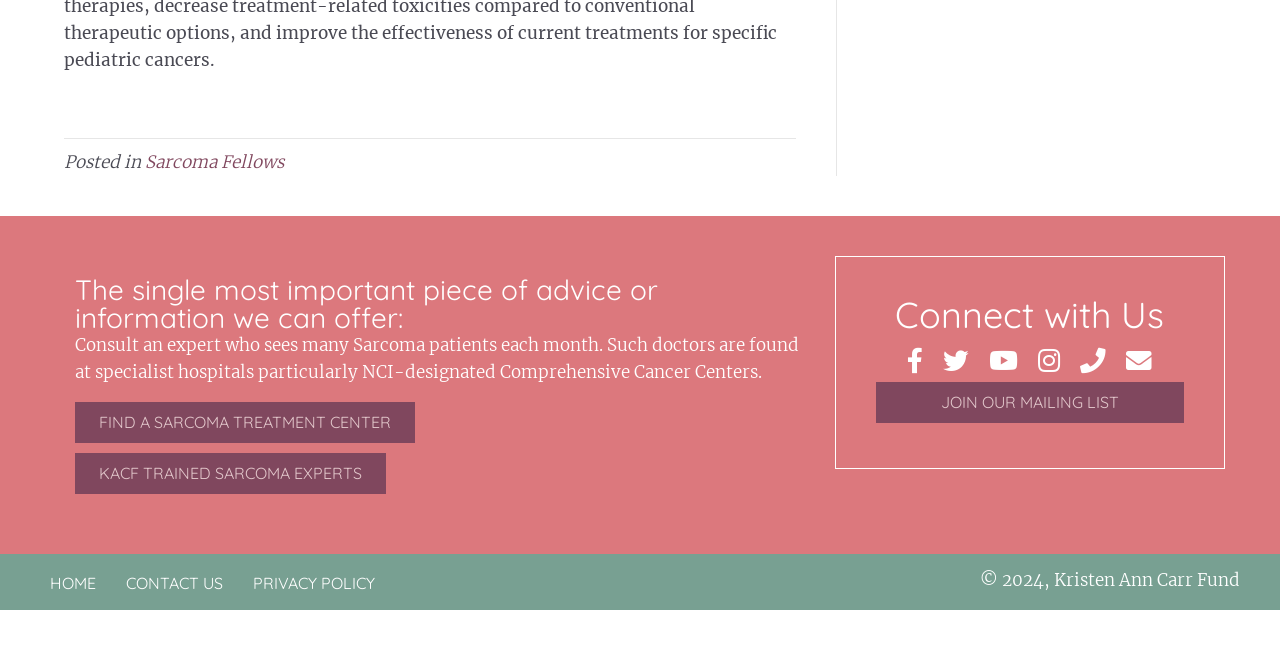Locate the bounding box coordinates of the element I should click to achieve the following instruction: "Find a sarcoma treatment center".

[0.059, 0.645, 0.324, 0.708]